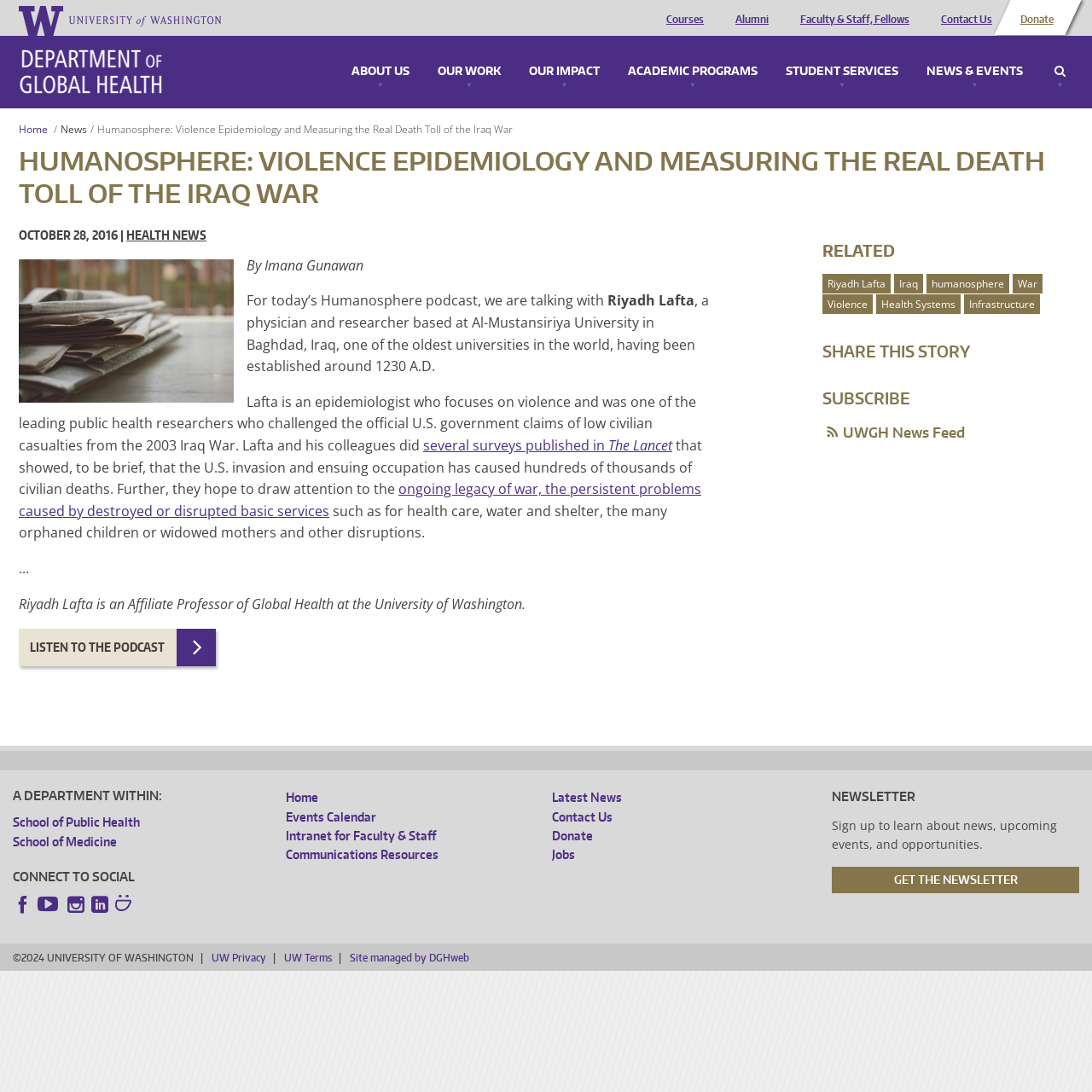Kindly determine the bounding box coordinates of the area that needs to be clicked to fulfill this instruction: "Go to the 'News' page".

[0.055, 0.112, 0.08, 0.125]